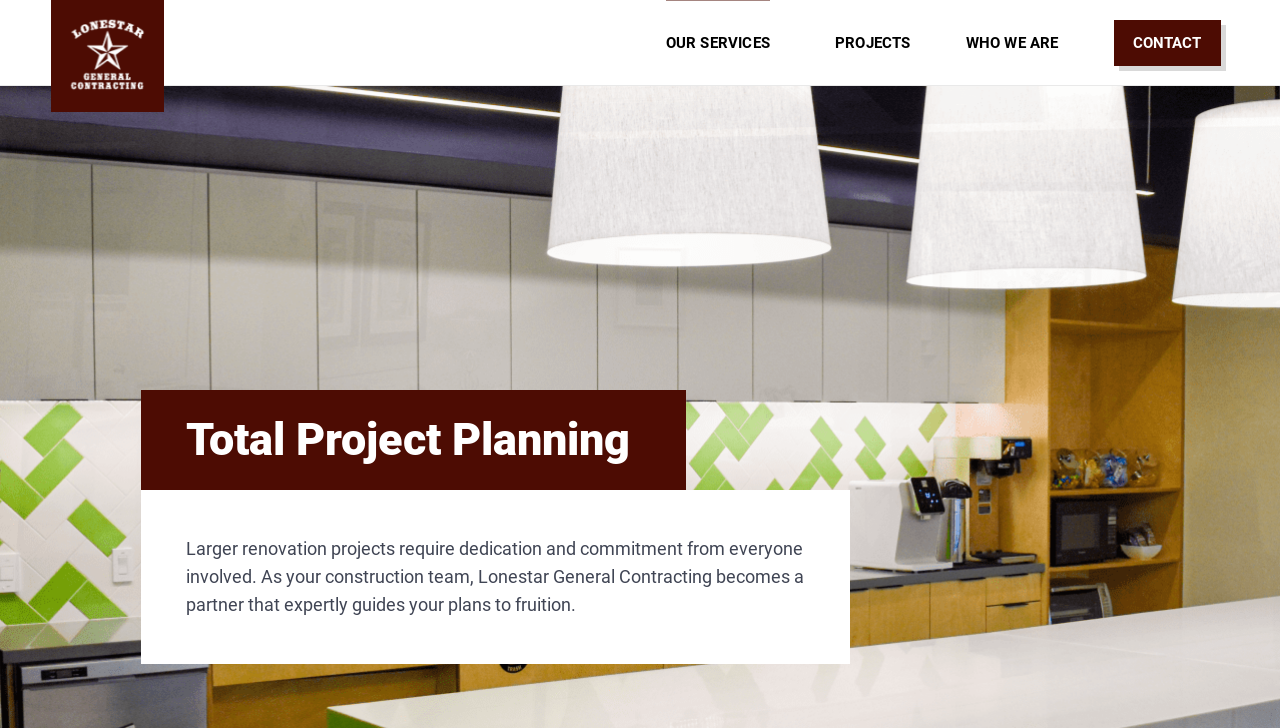What is the purpose of the company?
With the help of the image, please provide a detailed response to the question.

I found the purpose of the company by reading the text description, which states that 'Lonestar General Contracting becomes a partner that expertly guides your plans to fruition', indicating that the company's purpose is to guide construction plans.